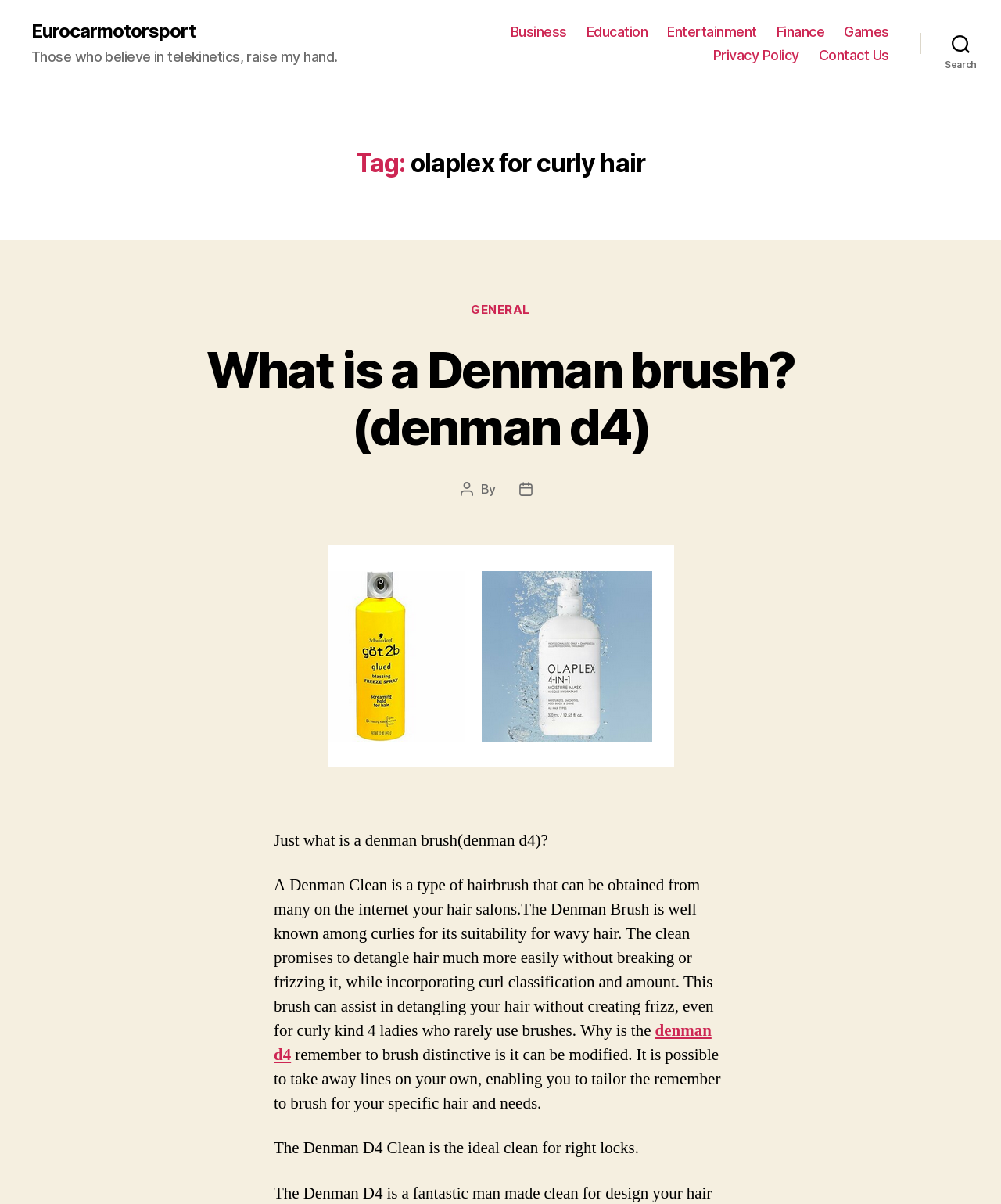Please identify the bounding box coordinates of where to click in order to follow the instruction: "Read the 'What is a Denman brush?(denman d4)' article".

[0.206, 0.282, 0.794, 0.38]